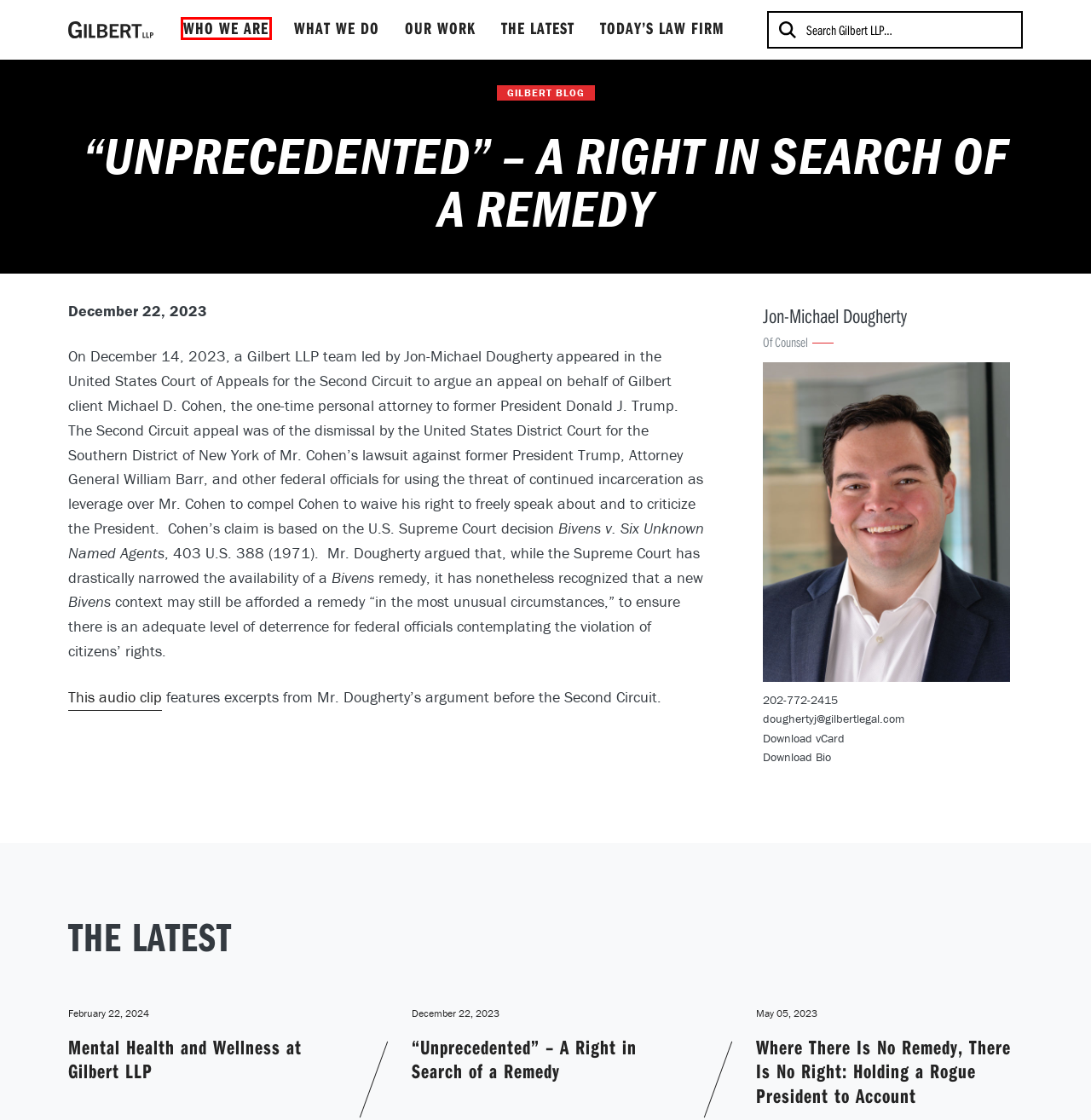Given a screenshot of a webpage with a red bounding box around an element, choose the most appropriate webpage description for the new page displayed after clicking the element within the bounding box. Here are the candidates:
A. Mental Health and Wellness at Gilbert LLP - Gilbert LLP
B. The Latest - Gilbert LLP
C. Where There Is No Remedy, There Is No Right: Holding a Rogue President to Account - Gilbert LLP
D. Who We Are - Gilbert LLP
E. Gilbert LLP - Gilbert LLP
F. Today’s Law Firm White Paper: Planning for a Future that Came Early - Gilbert LLP
G. Our Work - Gilbert LLP
H. Jon-Michael Dougherty - Gilbert LLP

D